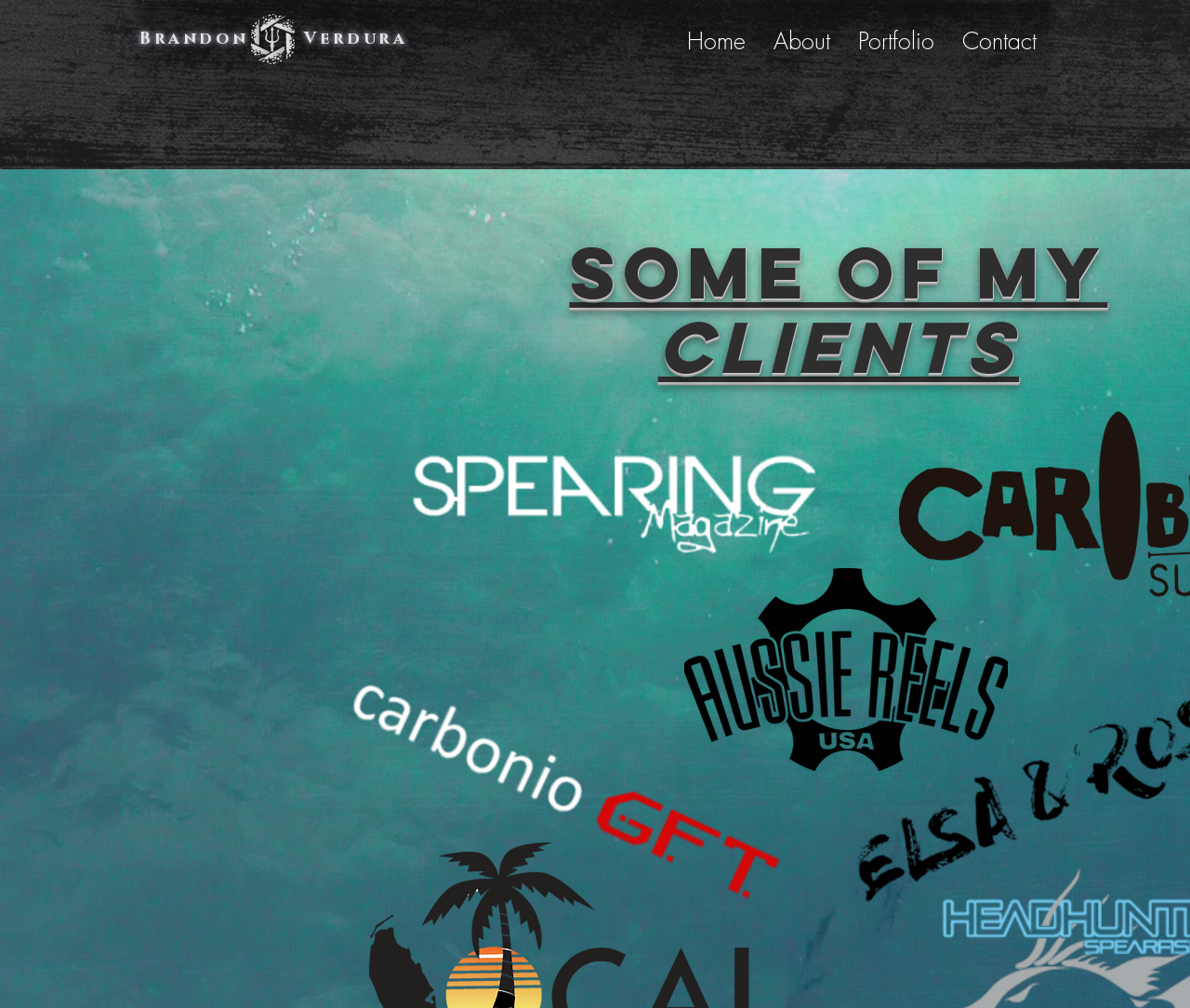Locate the UI element described by Contact in the provided webpage screenshot. Return the bounding box coordinates in the format (top-left x, top-left y, bottom-right x, bottom-right y), ensuring all values are between 0 and 1.

[0.797, 0.018, 0.883, 0.064]